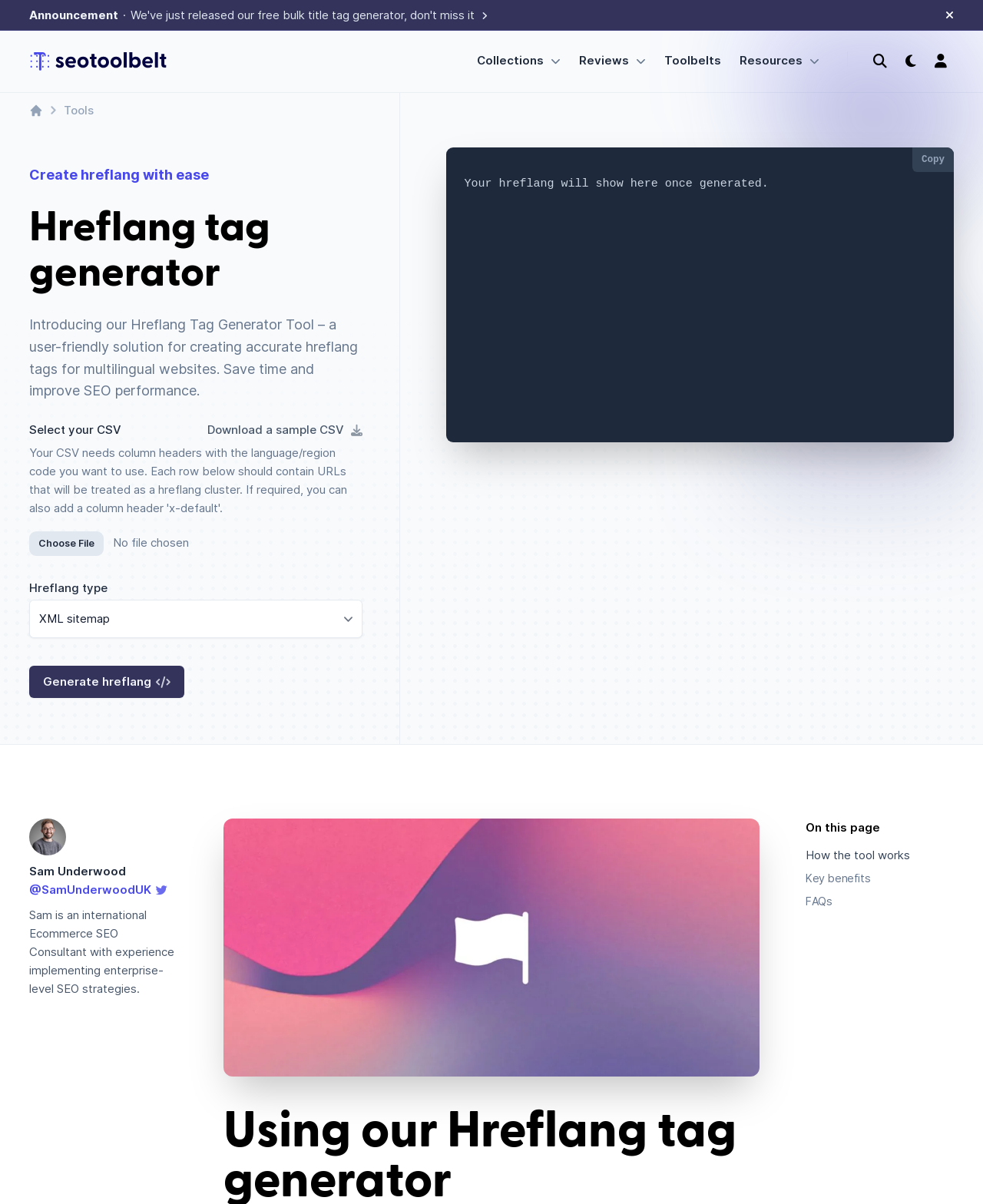Using the information in the image, give a detailed answer to the following question: What is the purpose of this tool?

Based on the webpage content, the tool is designed to help users create hreflang tags for multilingual websites, which can improve SEO performance. The tool provides a user-friendly solution for generating accurate hreflang tags.